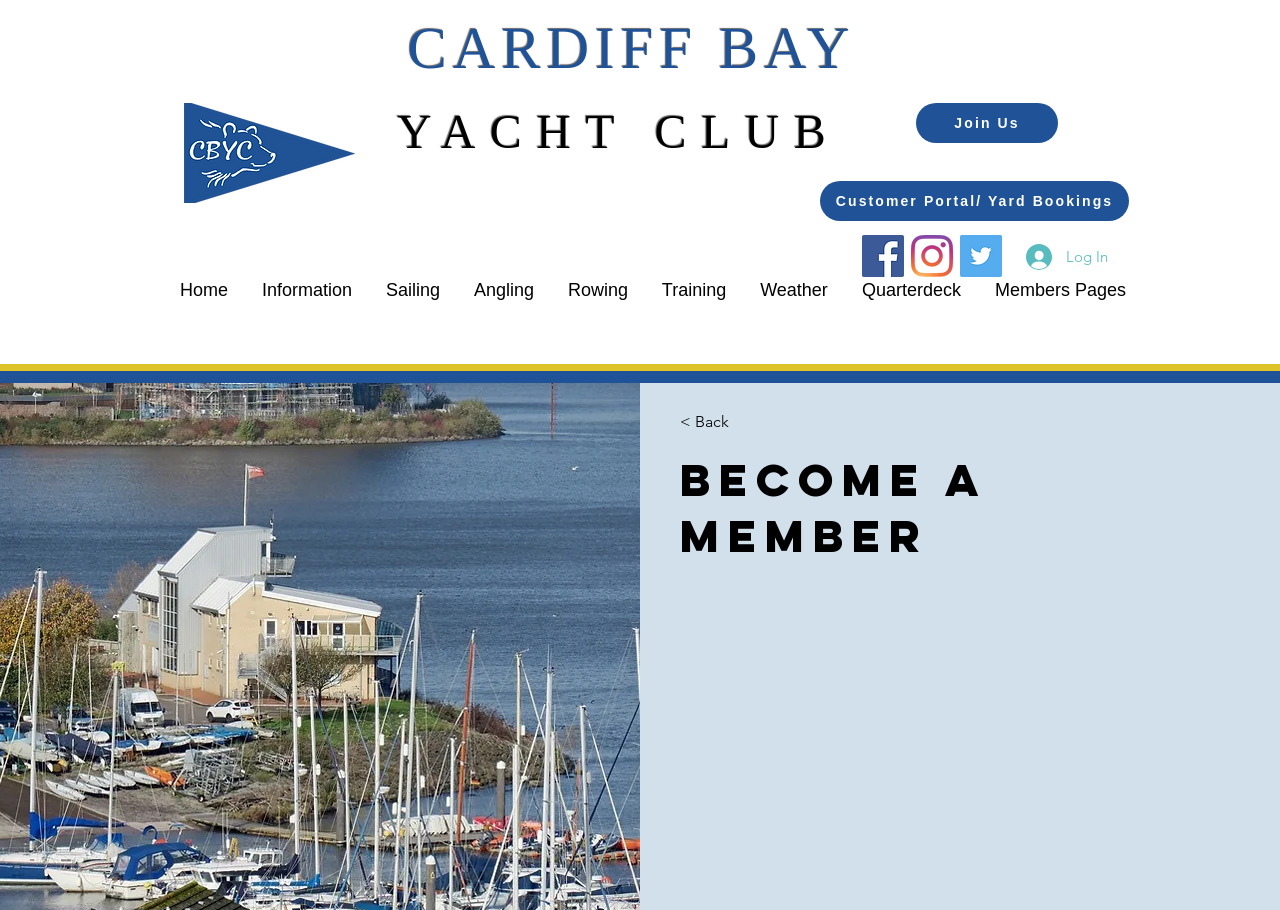Bounding box coordinates are given in the format (top-left x, top-left y, bottom-right x, bottom-right y). All values should be floating point numbers between 0 and 1. Provide the bounding box coordinate for the UI element described as: Rowing

[0.43, 0.3, 0.504, 0.338]